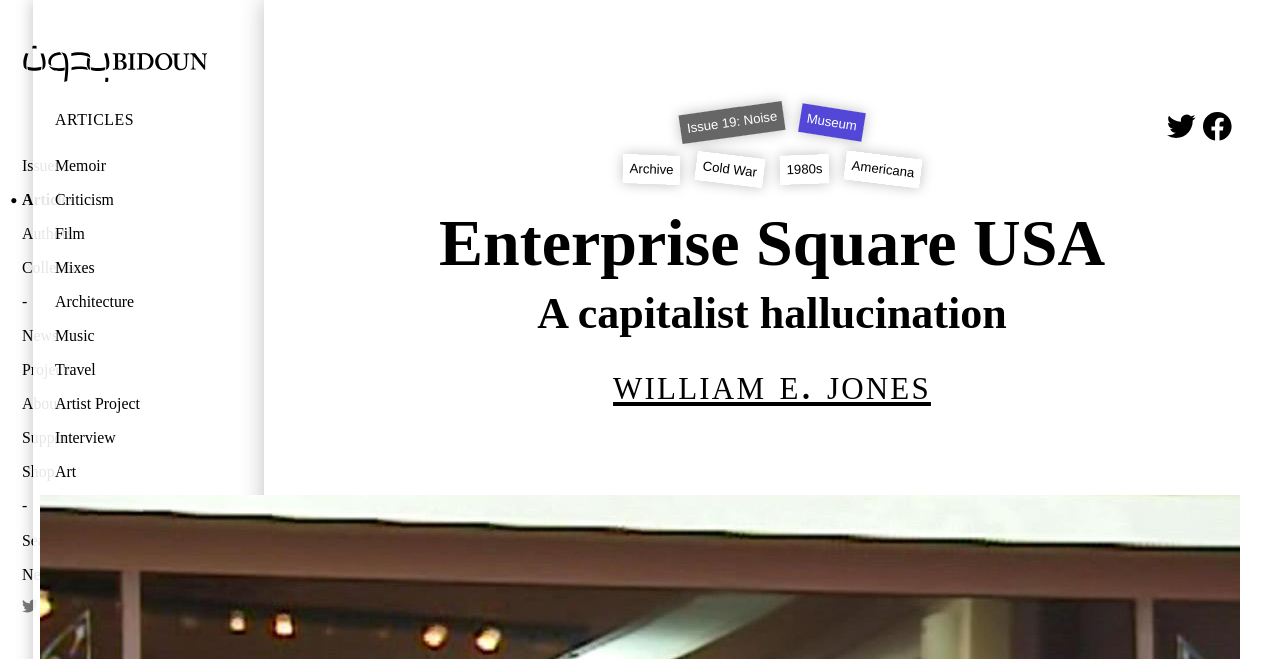Using the details from the image, please elaborate on the following question: How many social media icons are there?

I looked at the top right corner of the webpage and found three social media icons: Twitter, Facebook, and Instagram.